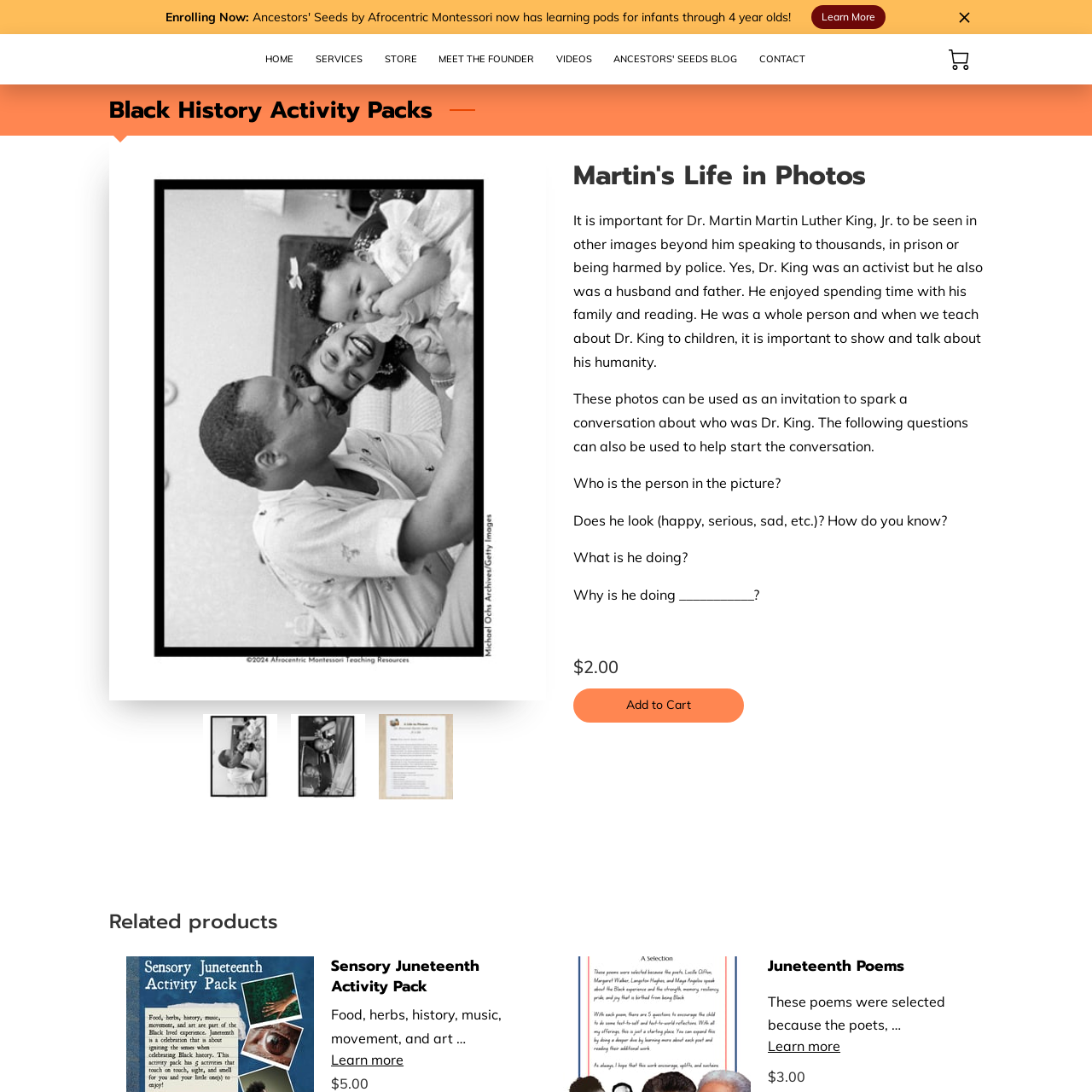Please identify the bounding box coordinates of the element I should click to complete this instruction: 'Select a country'. The coordinates should be given as four float numbers between 0 and 1, like this: [left, top, right, bottom].

None